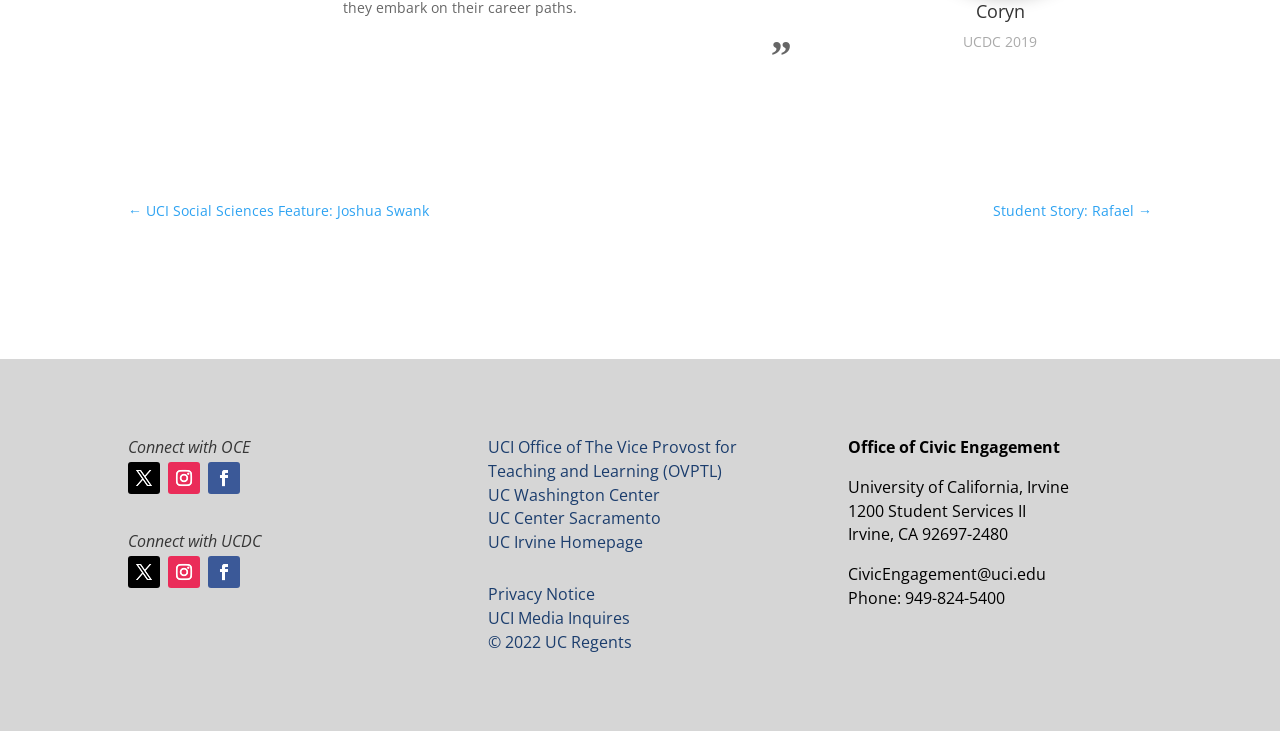Bounding box coordinates should be provided in the format (top-left x, top-left y, bottom-right x, bottom-right y) with all values between 0 and 1. Identify the bounding box for this UI element: Follow

[0.1, 0.76, 0.125, 0.804]